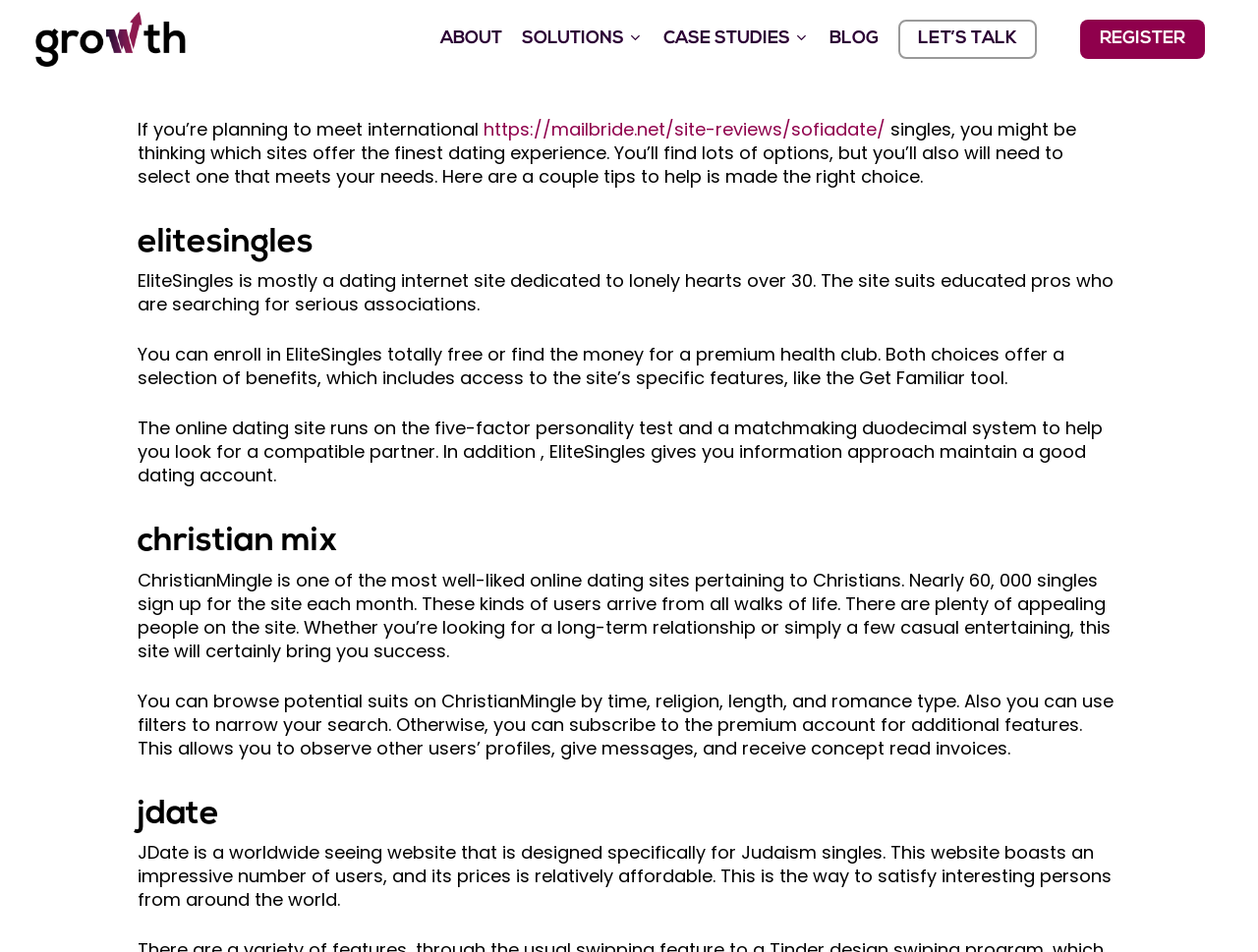Locate the coordinates of the bounding box for the clickable region that fulfills this instruction: "Check the image of Tasha".

None